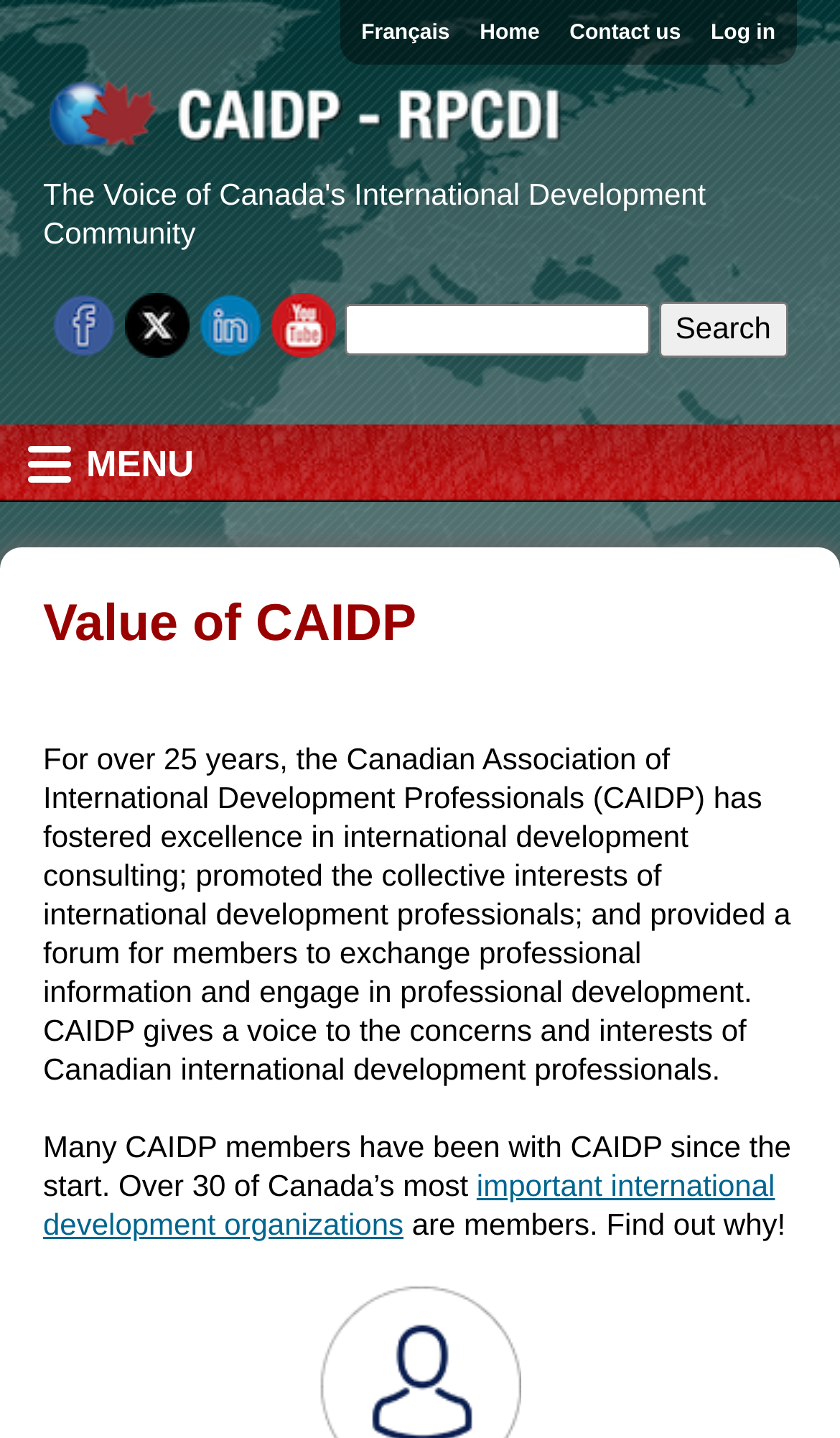What is the purpose of the search box?
Provide a thorough and detailed answer to the question.

The search box is an input field with a placeholder text 'Search:' and a search button next to it. Its purpose is to allow users to search for content on the website.